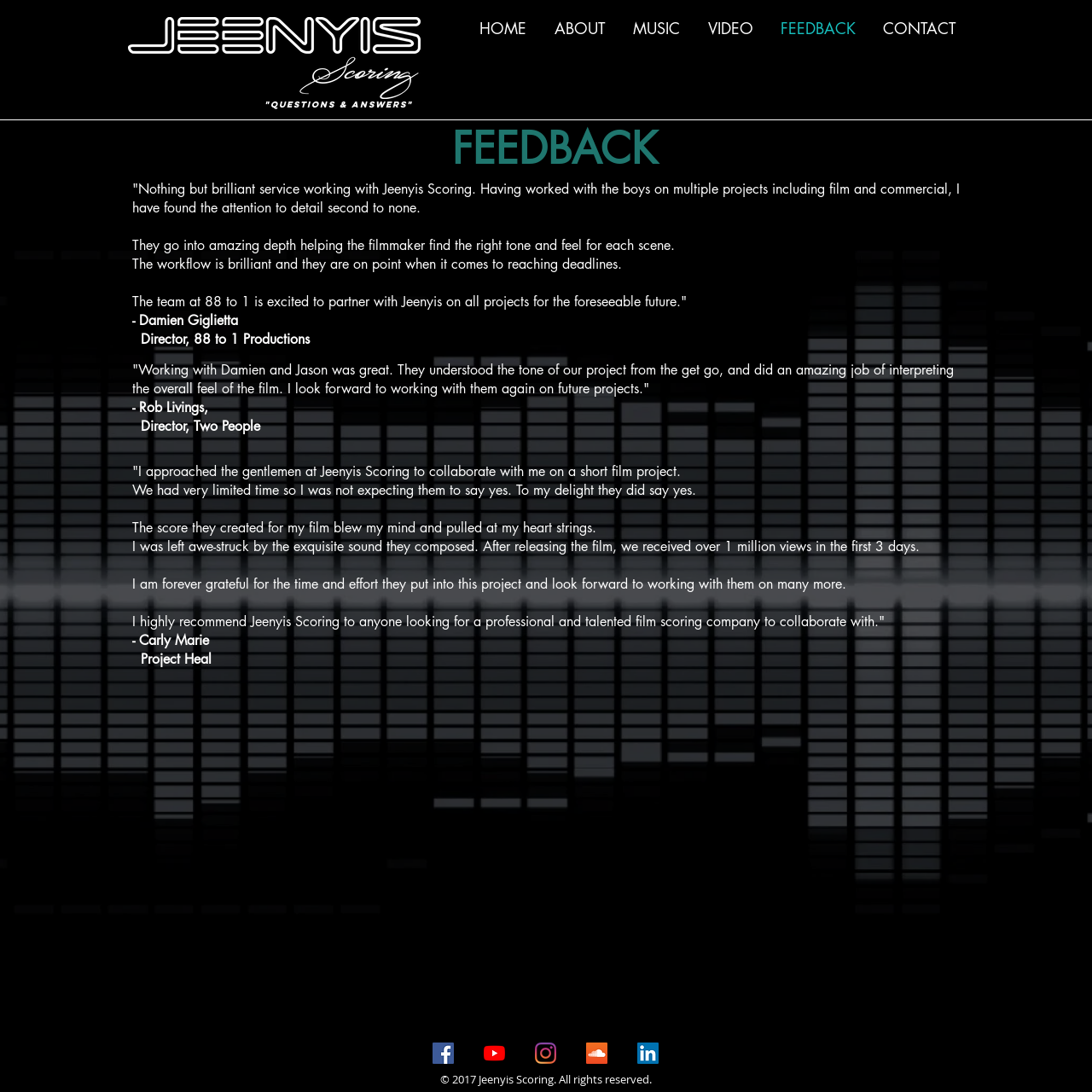Please mark the bounding box coordinates of the area that should be clicked to carry out the instruction: "Click the FEEDBACK link".

[0.698, 0.015, 0.791, 0.037]